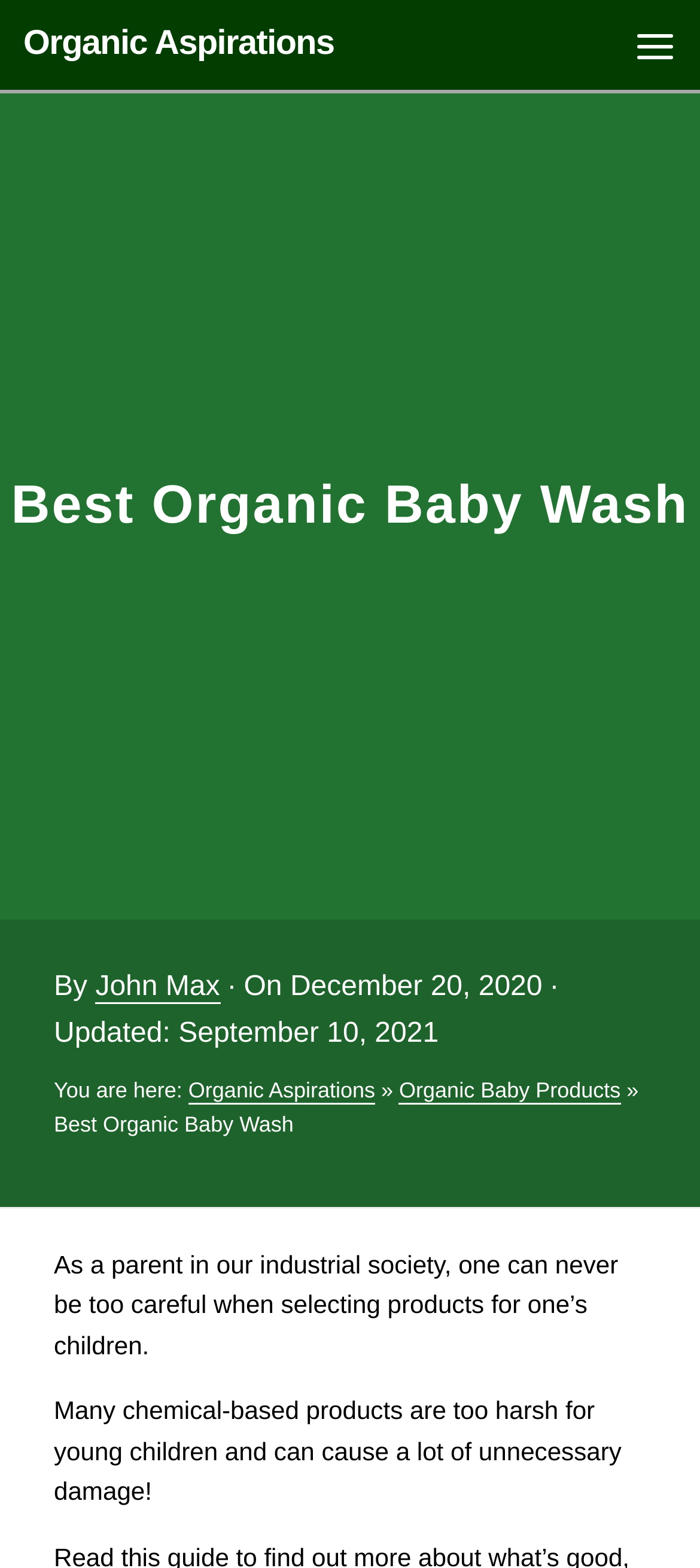What is the current webpage about?
Provide a concise answer using a single word or phrase based on the image.

Best Organic Baby Wash